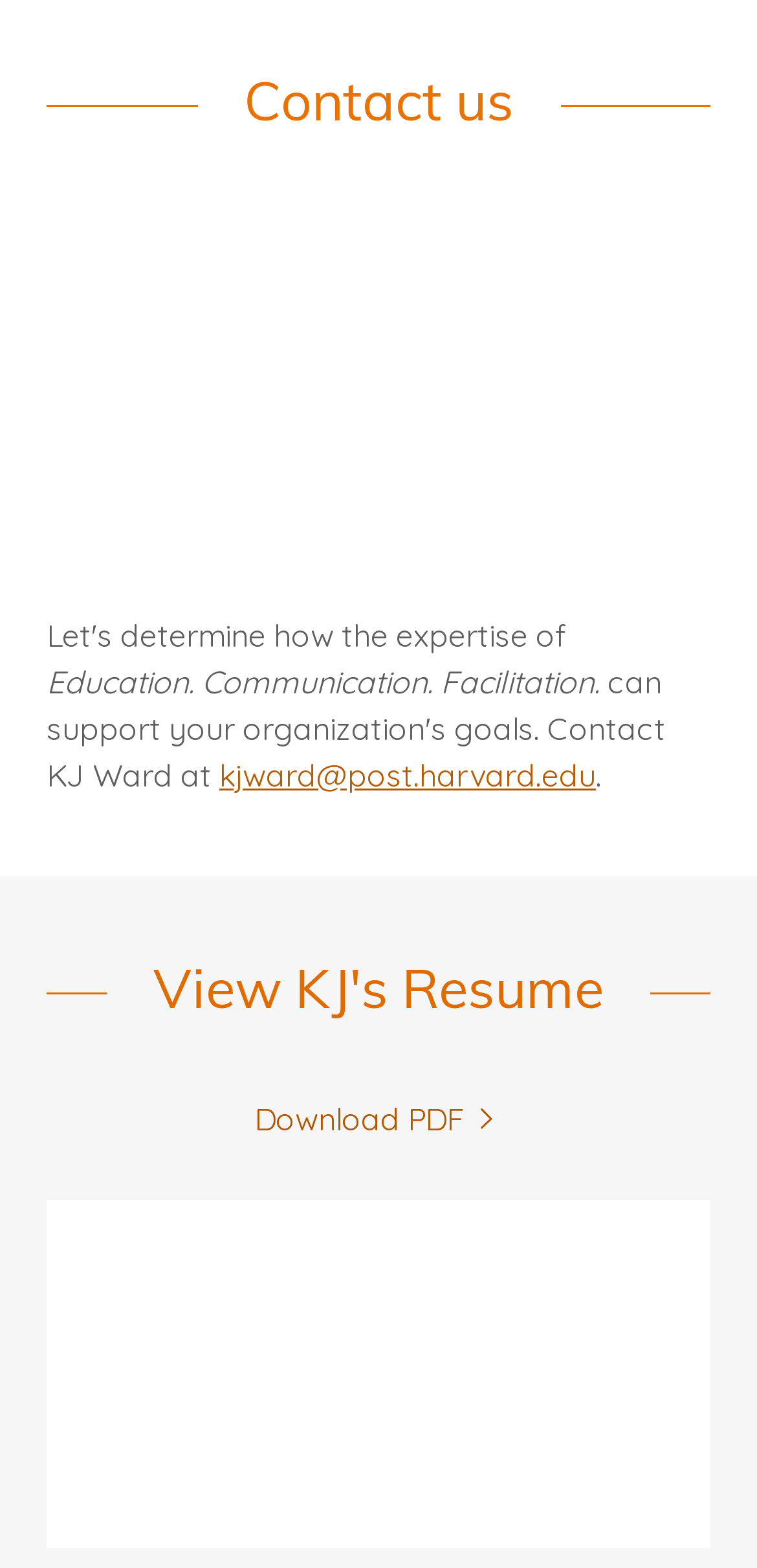Find the bounding box of the UI element described as follows: "kjward@post.harvard.edu".

[0.29, 0.482, 0.787, 0.506]